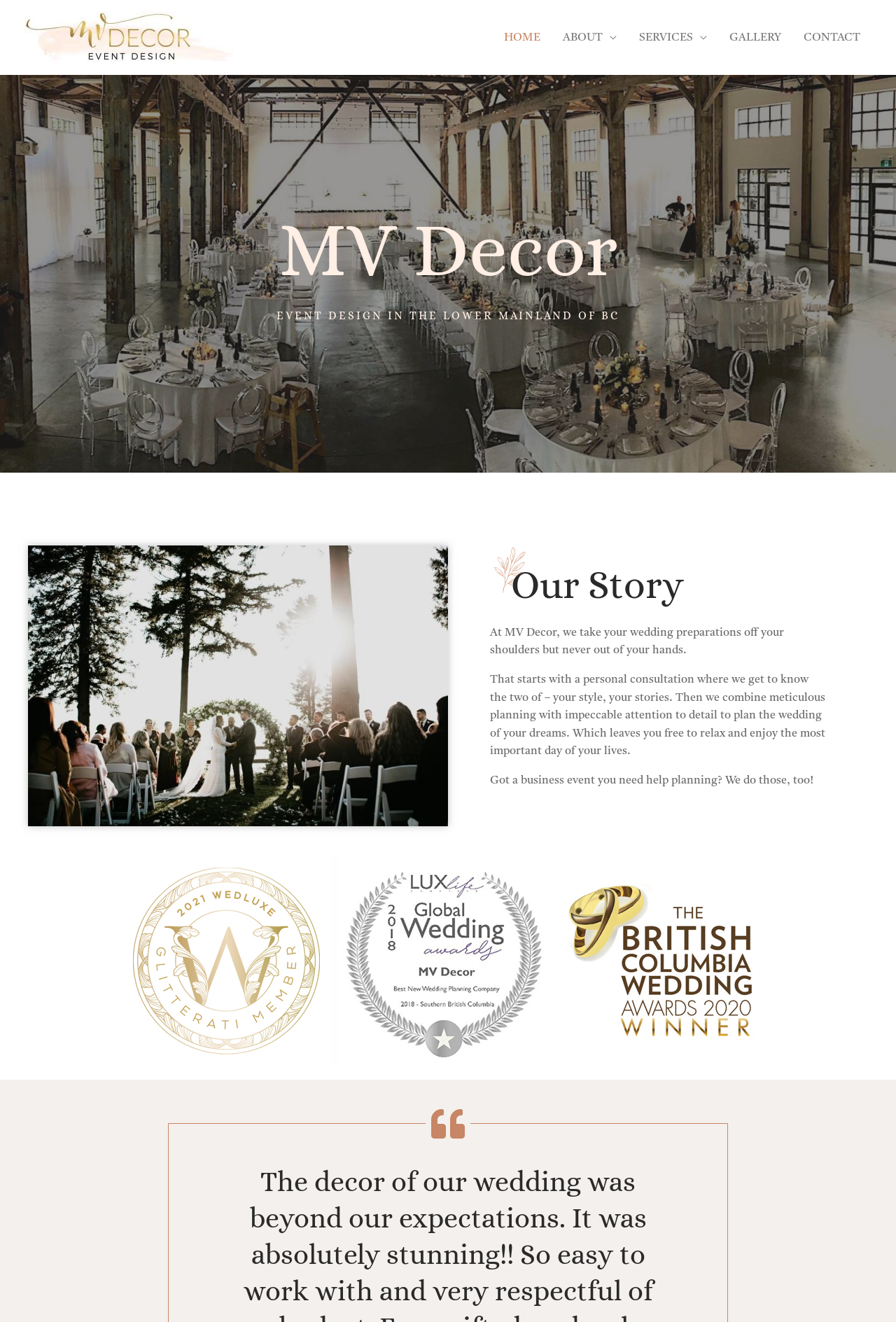From the given element description: "alt="MV Decor"", find the bounding box for the UI element. Provide the coordinates as four float numbers between 0 and 1, in the order [left, top, right, bottom].

[0.027, 0.024, 0.262, 0.032]